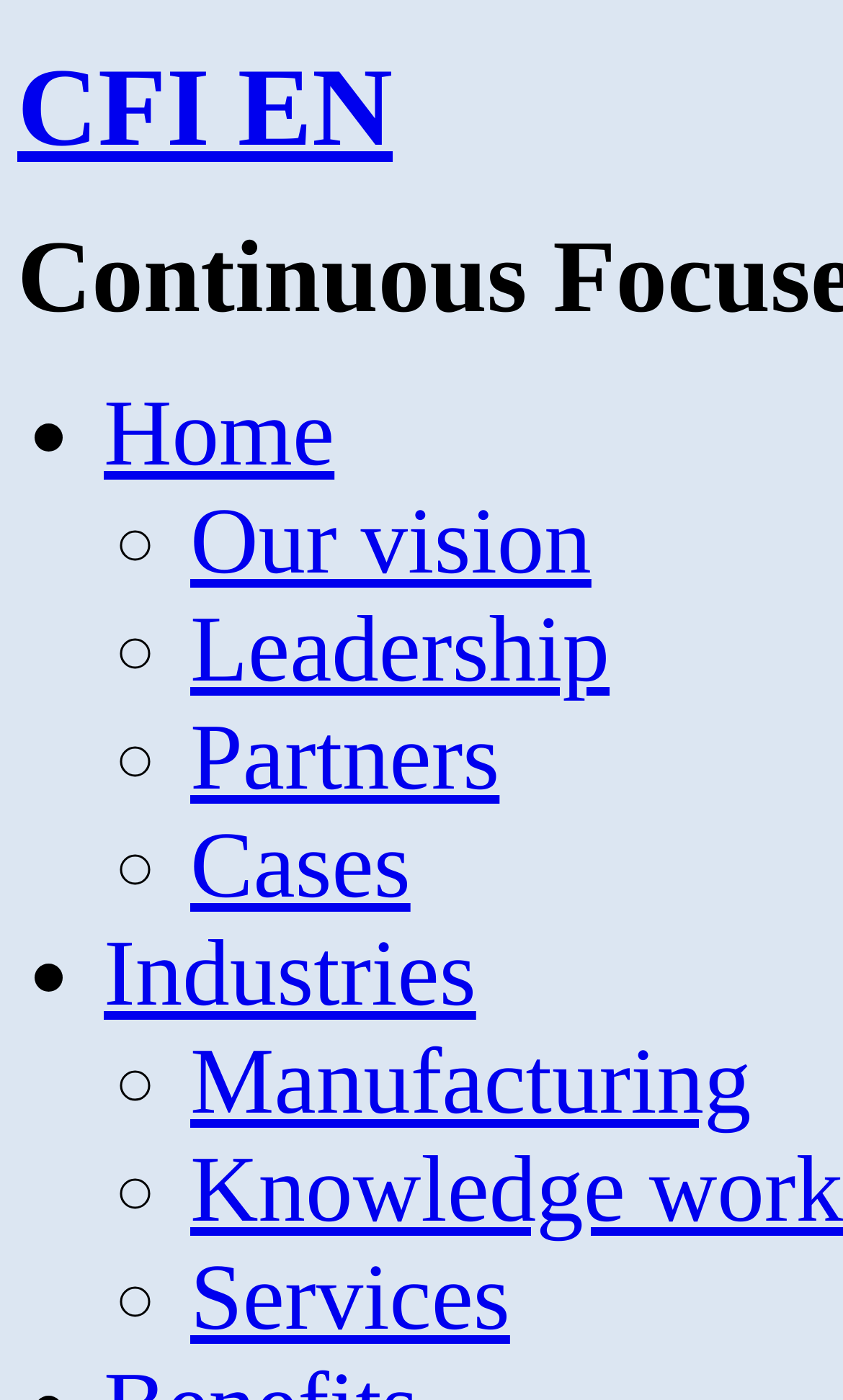Highlight the bounding box coordinates of the element that should be clicked to carry out the following instruction: "know more about services". The coordinates must be given as four float numbers ranging from 0 to 1, i.e., [left, top, right, bottom].

[0.226, 0.89, 0.605, 0.964]